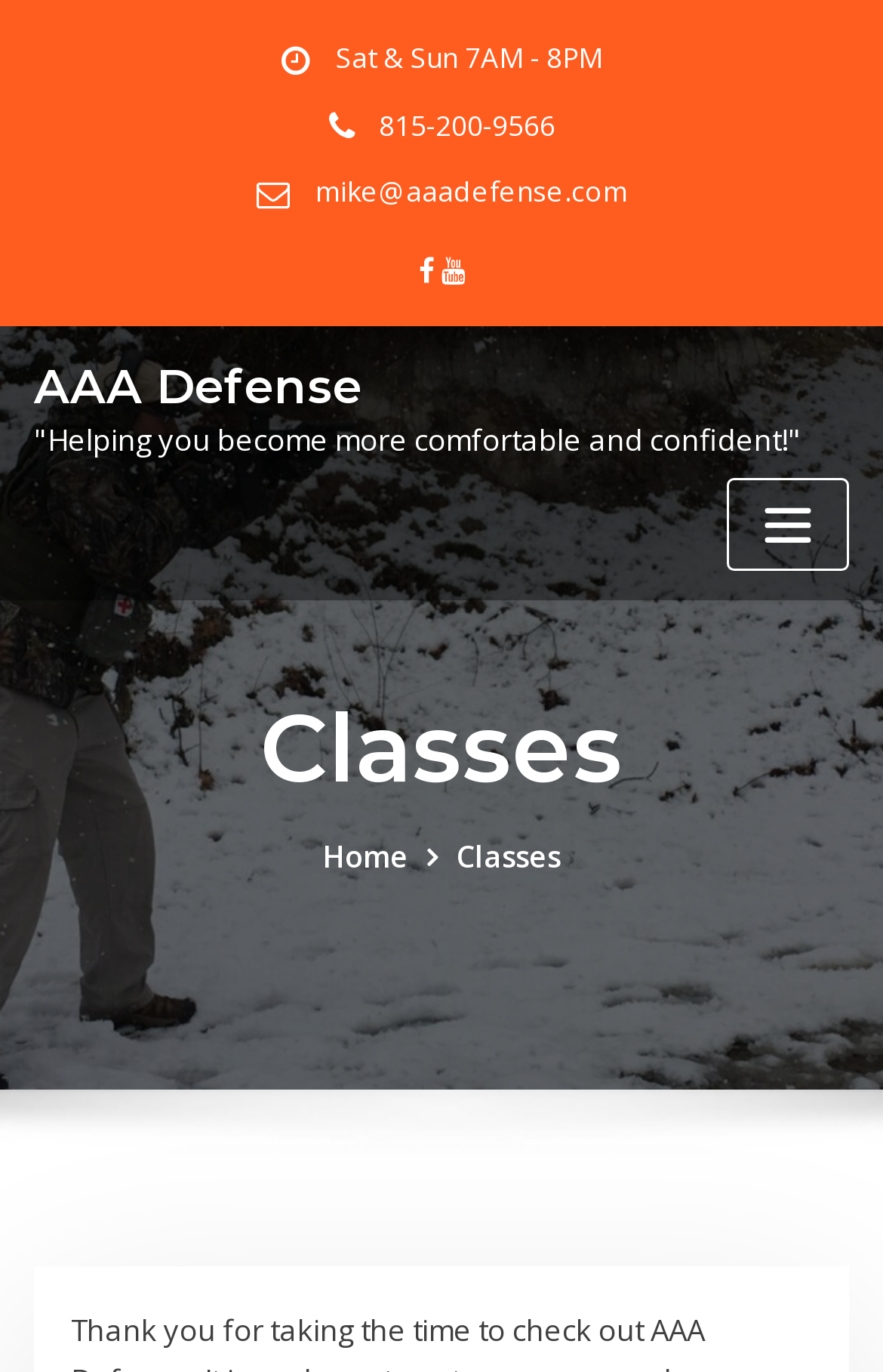What is the purpose of the button on the top right?
Using the image as a reference, answer the question in detail.

I found the purpose of the button by looking at the button element on the webpage, which contains the text 'Toggle navigation', indicating that it is used to navigate through the webpage.